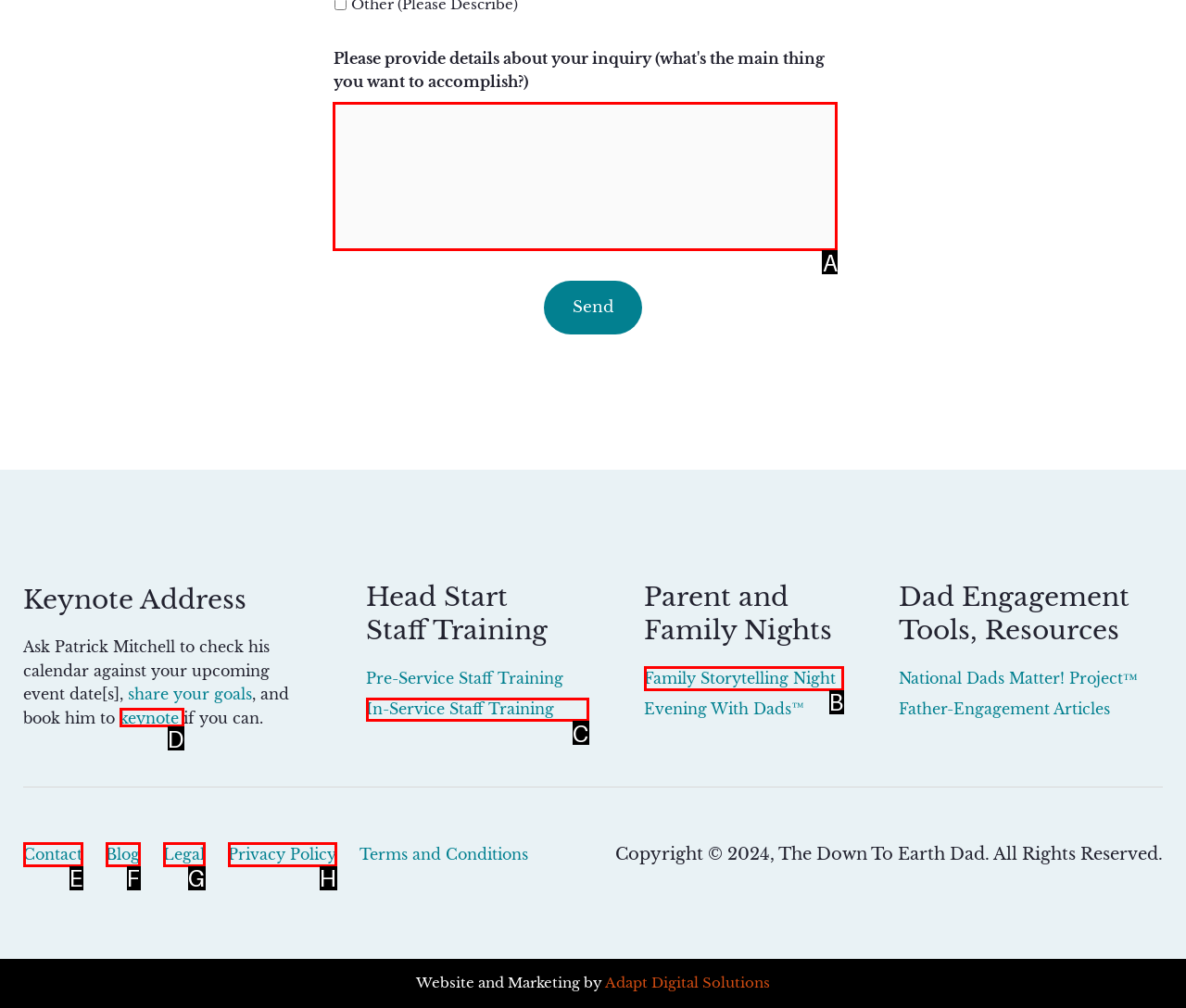Identify the correct UI element to click on to achieve the task: Enter inquiry details. Provide the letter of the appropriate element directly from the available choices.

A